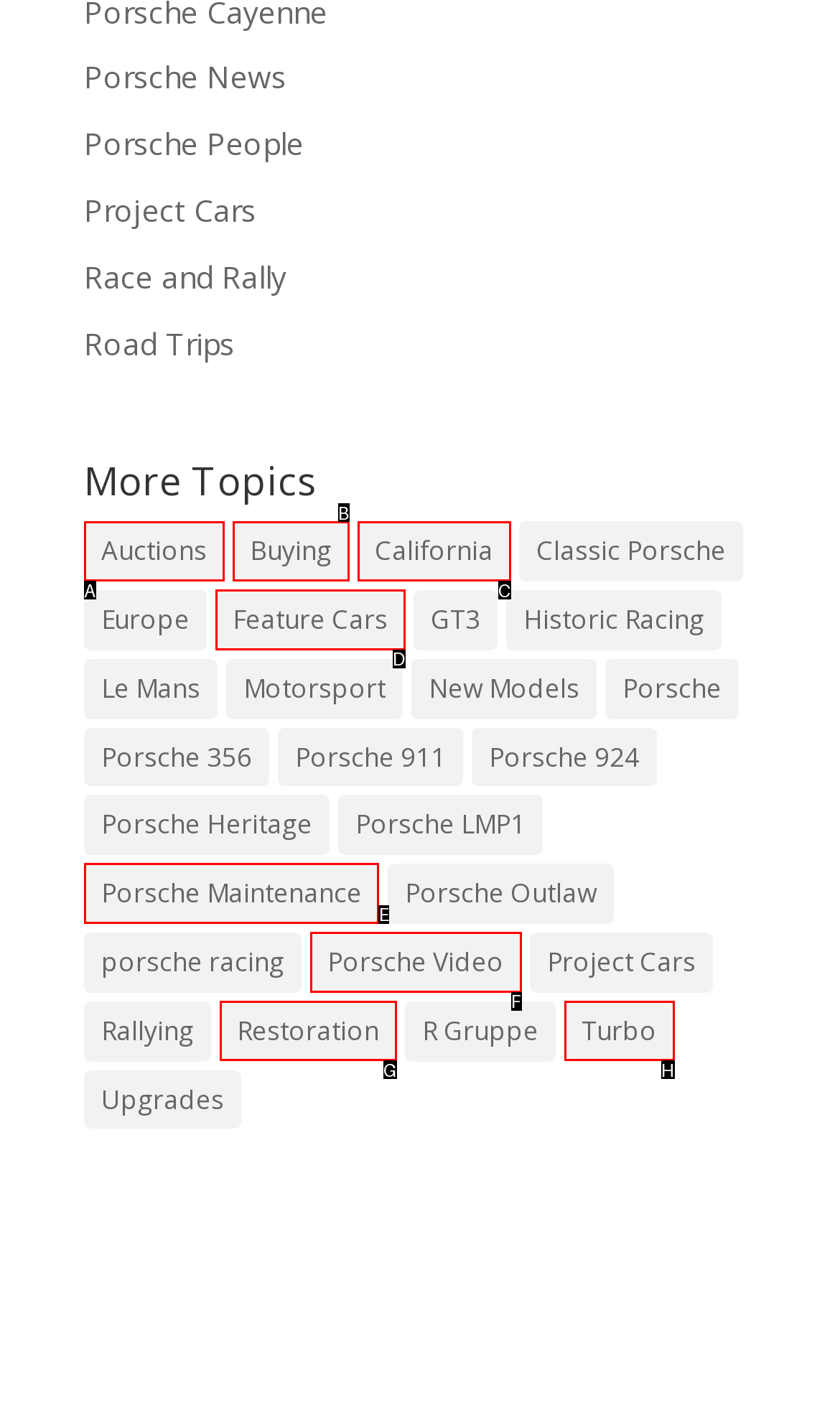For the task: Learn about Porsche Maintenance, identify the HTML element to click.
Provide the letter corresponding to the right choice from the given options.

E